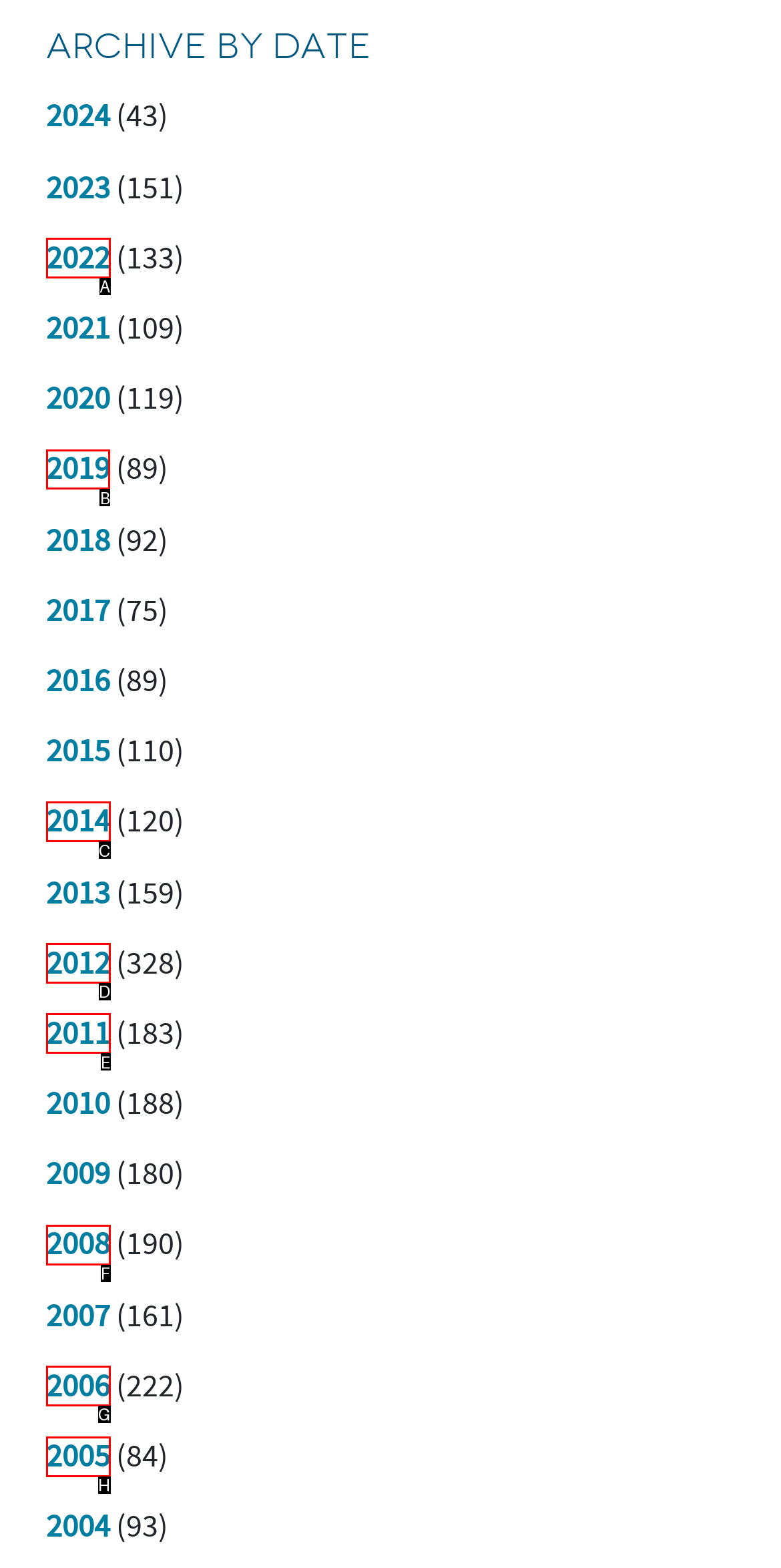Select the appropriate HTML element that needs to be clicked to finish the task: Select 2019
Reply with the letter of the chosen option.

B